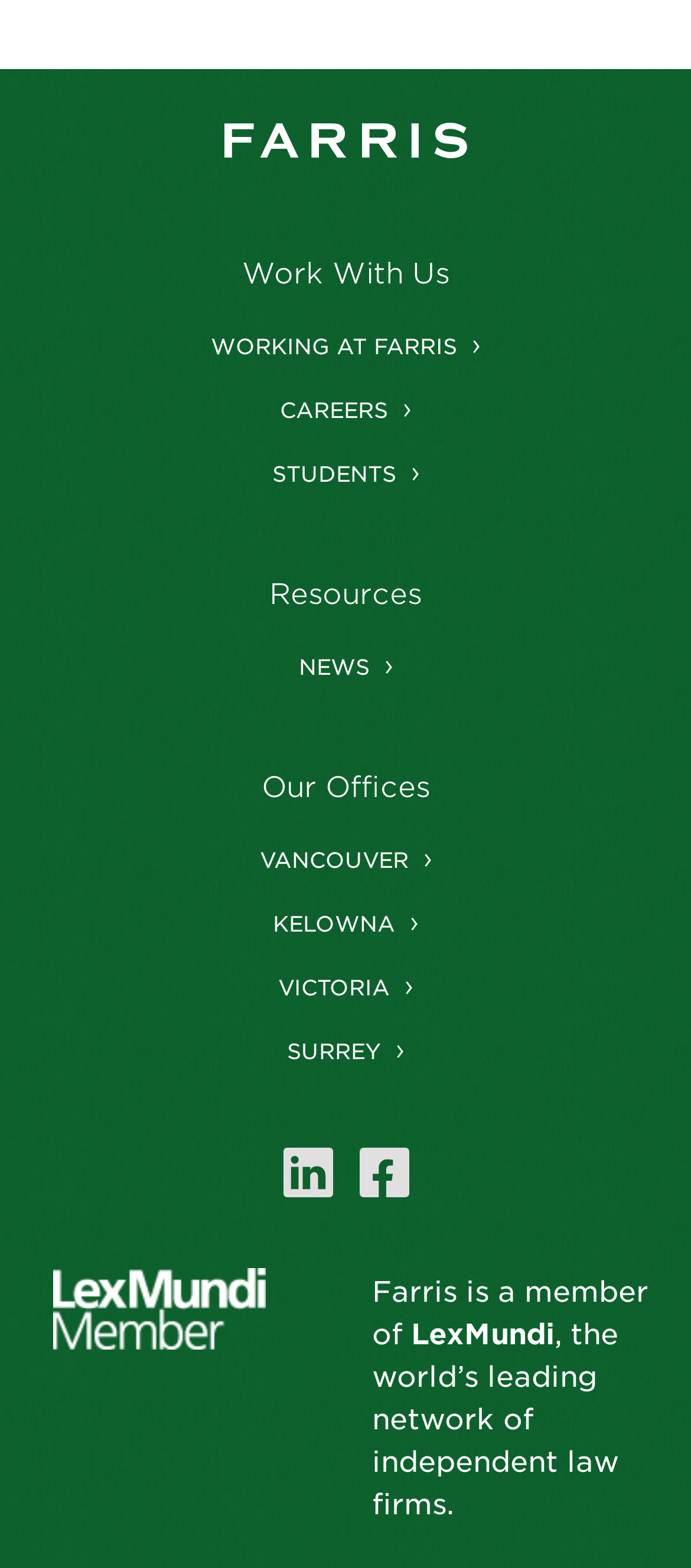Identify the bounding box for the element characterized by the following description: "News".

[0.432, 0.415, 0.535, 0.434]